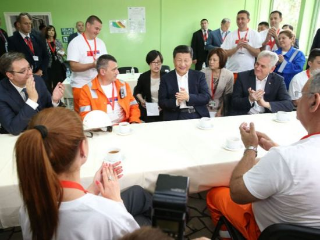Paint a vivid picture with your words by describing the image in detail.

In a lively meeting, leaders and officials gather around a table, engaged in discussion amid a backdrop of vibrant green walls. The setting suggests a focus on collaboration and community, with cups of tea or coffee placed on the table. Key figures include a prominent individual in a dark suit and a bright orange jacket, emphasizing their roles in this important dialogue. A diverse group of attendees—some wearing casual white shirts with red badges—exudes a spirit of partnership and attention to a shared agenda. The atmosphere is both serious and optimistic, reflecting the significance of the discussions taking place.